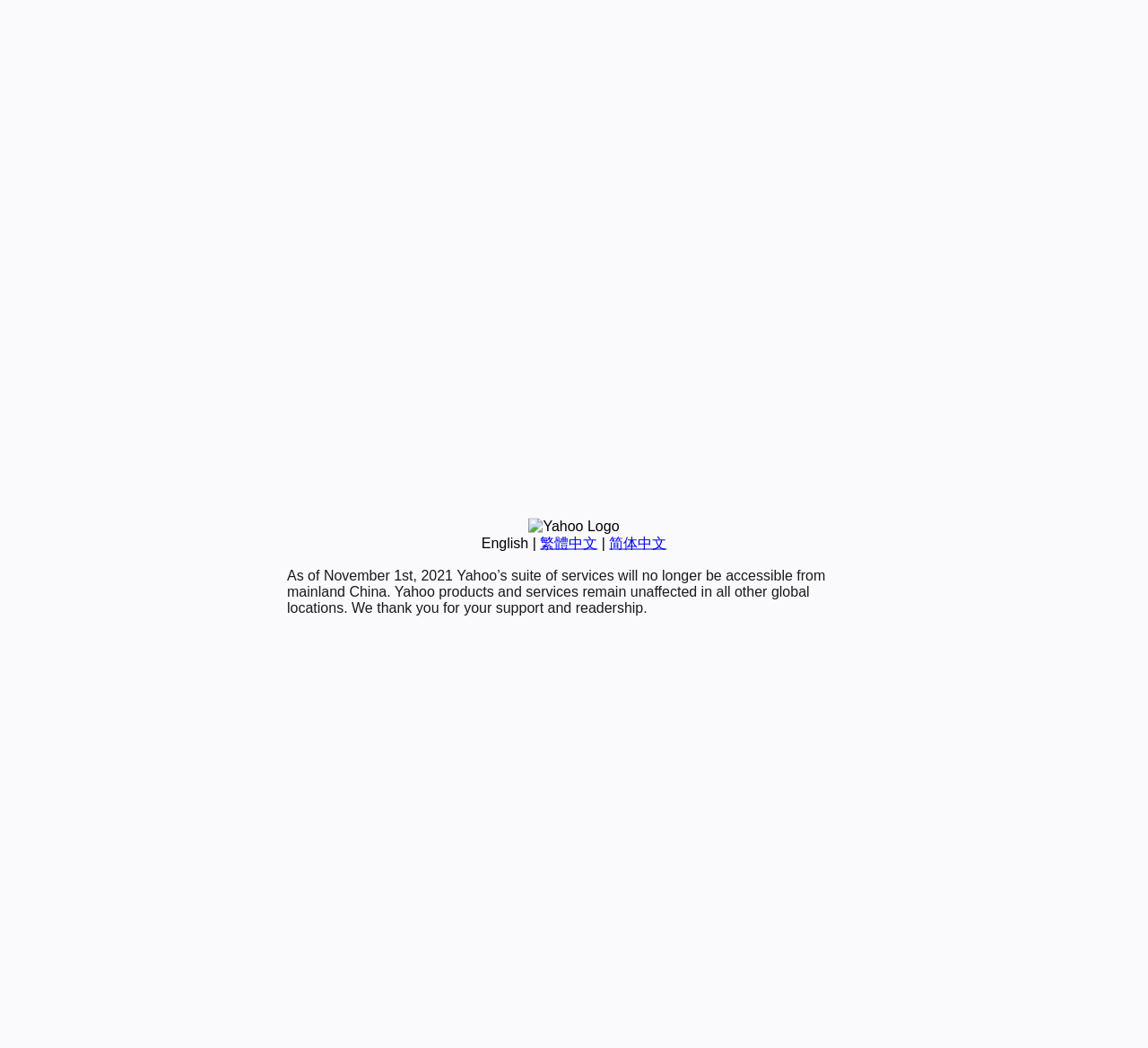Given the description 繁體中文, predict the bounding box coordinates of the UI element. Ensure the coordinates are in the format (top-left x, top-left y, bottom-right x, bottom-right y) and all values are between 0 and 1.

[0.47, 0.511, 0.52, 0.525]